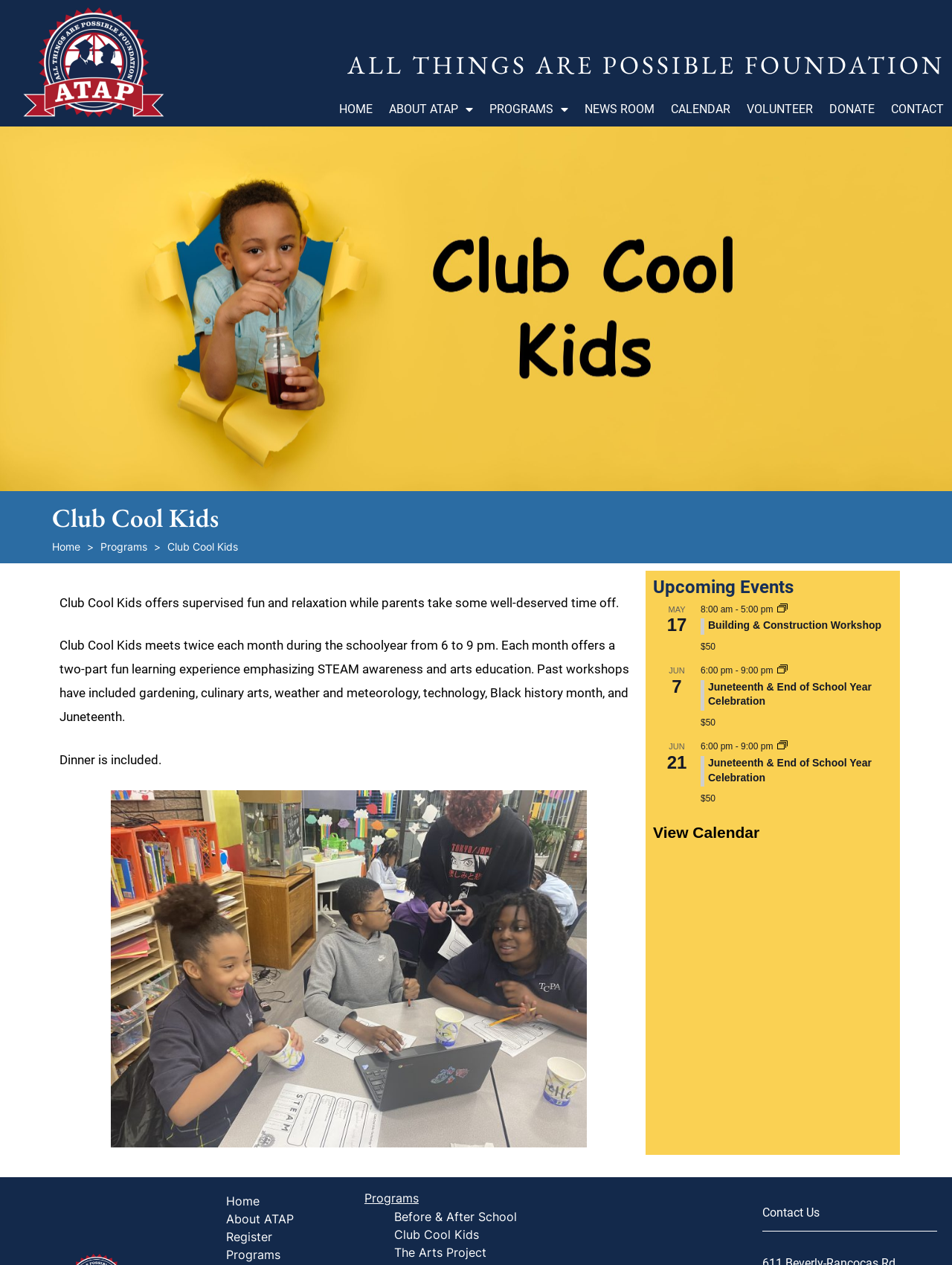Answer the question below with a single word or a brief phrase: 
What is included in the Club Cool Kids program?

Dinner